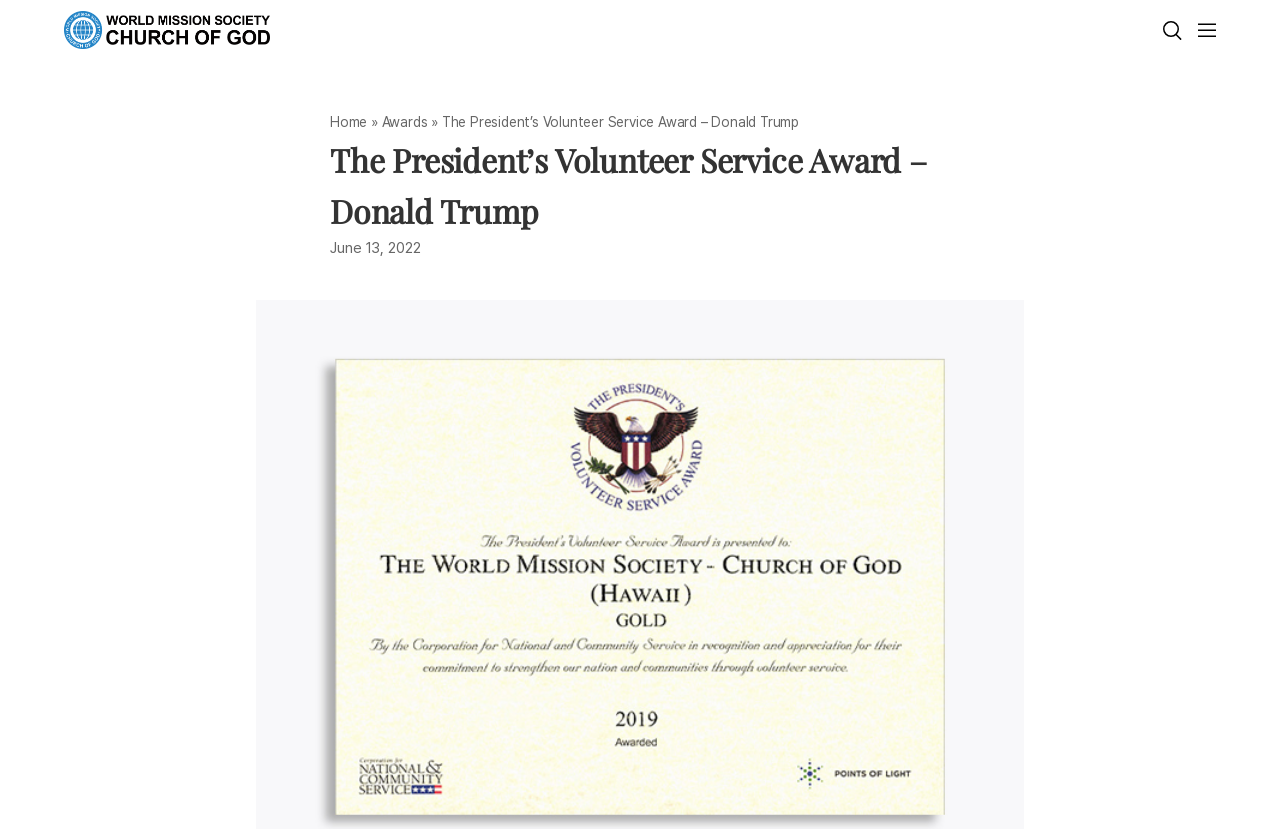Illustrate the webpage with a detailed description.

The webpage appears to be a congratulatory page for the President's Volunteer Service Award, with a focus on Donald Trump. At the top left corner, there is a link to the "WORLD MISSION SOCIETY CHURCH OF GOD" accompanied by an image with the same name. 

On the top right corner, there are two images, one for "Search" and another for "Menu". Below these images, there is a navigation menu consisting of three links: "Home", "Awards", and another unspecified link indicated by a "»" symbol. 

The main content of the page is headed by a title, "The President’s Volunteer Service Award – Donald Trump", which is also the title of the webpage. This title is displayed prominently in the middle of the page. Below the title, there is a date, "June 13, 2022". 

The congratulatory message from the meta description is not explicitly displayed on the page, but it is likely related to the award being celebrated. Overall, the page has a simple layout with a clear focus on the award and its recipient.